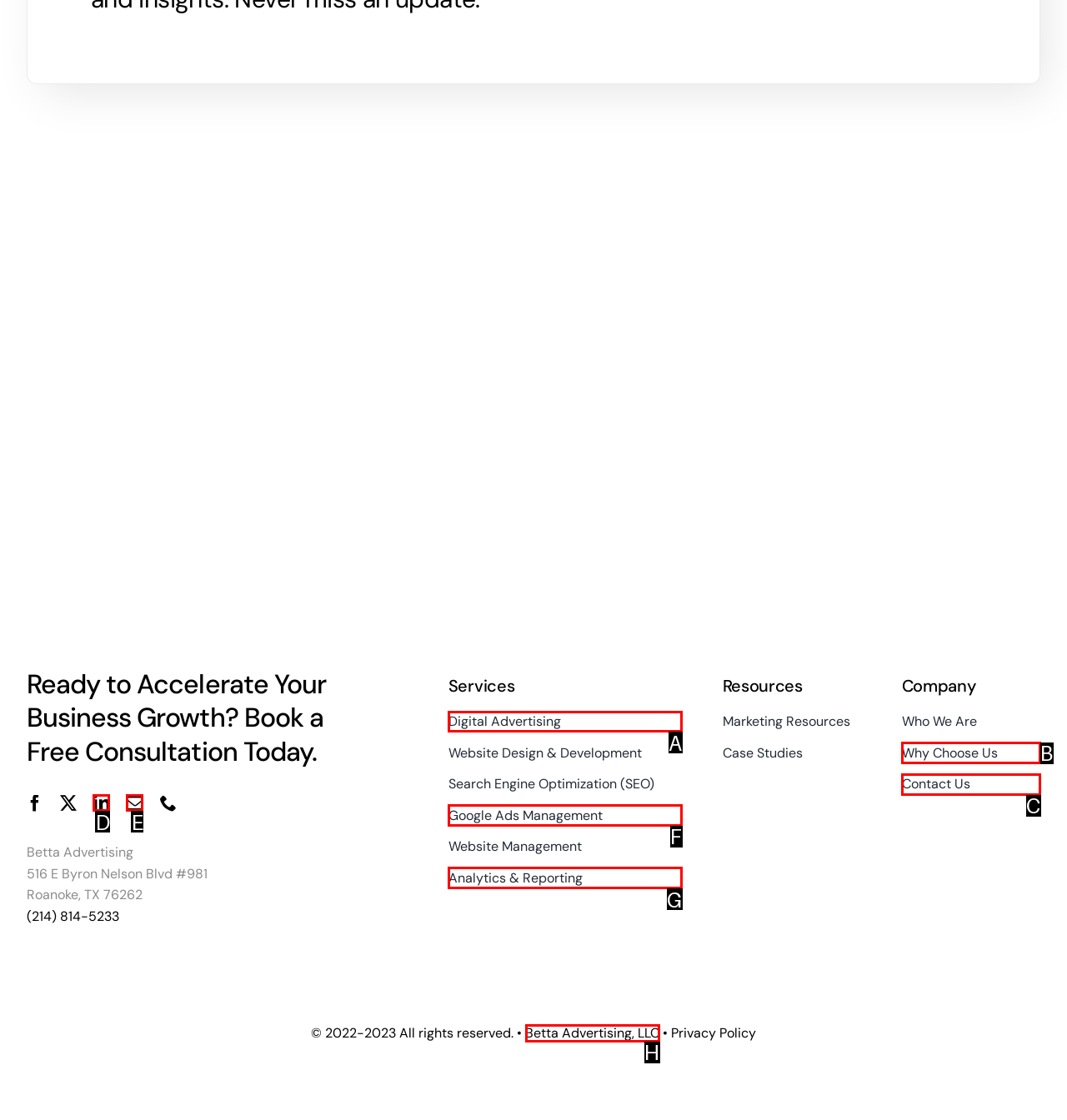For the task: Contact Us, tell me the letter of the option you should click. Answer with the letter alone.

C